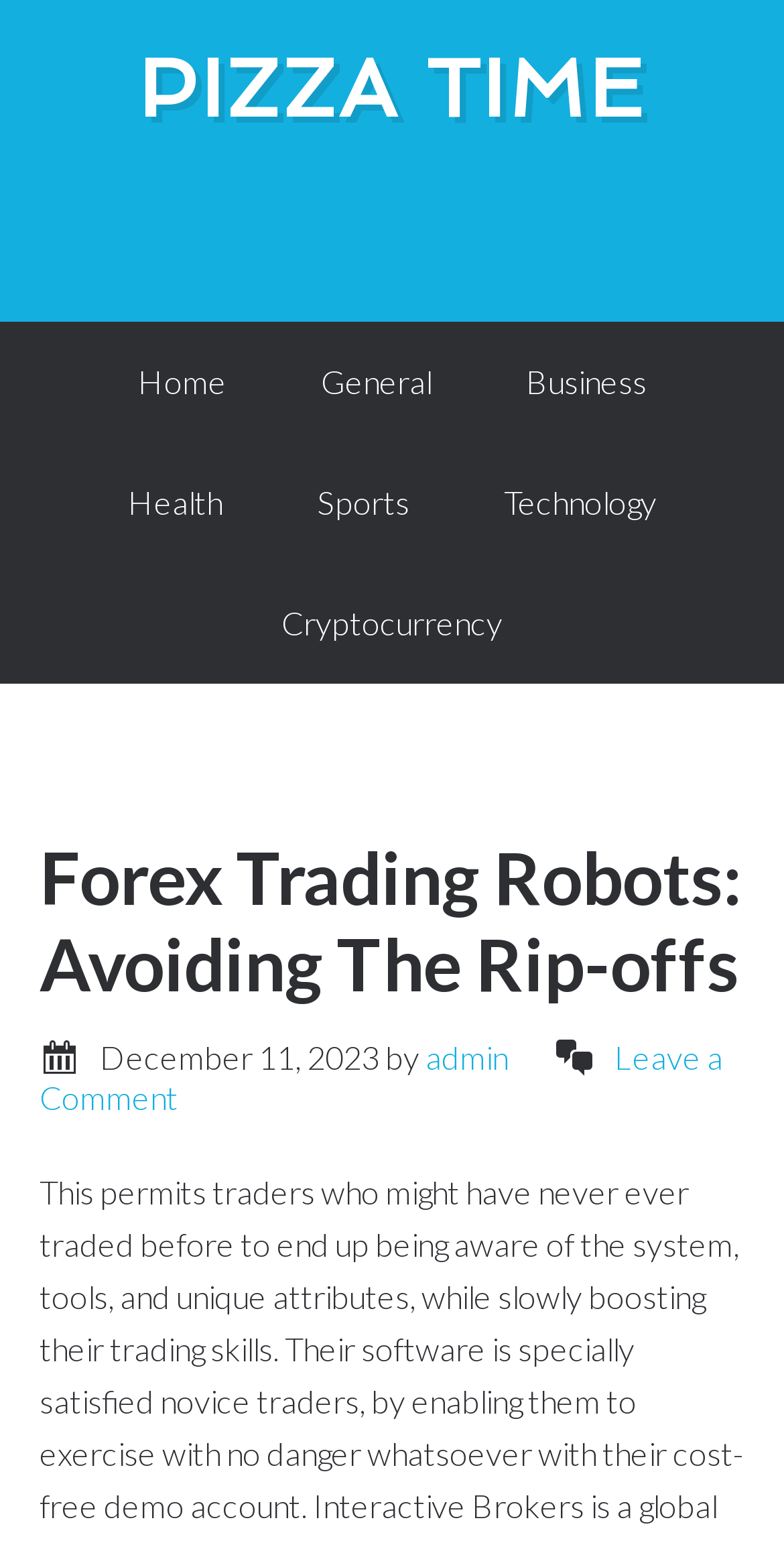Pinpoint the bounding box coordinates of the element to be clicked to execute the instruction: "visit cryptocurrency page".

[0.303, 0.364, 0.697, 0.442]